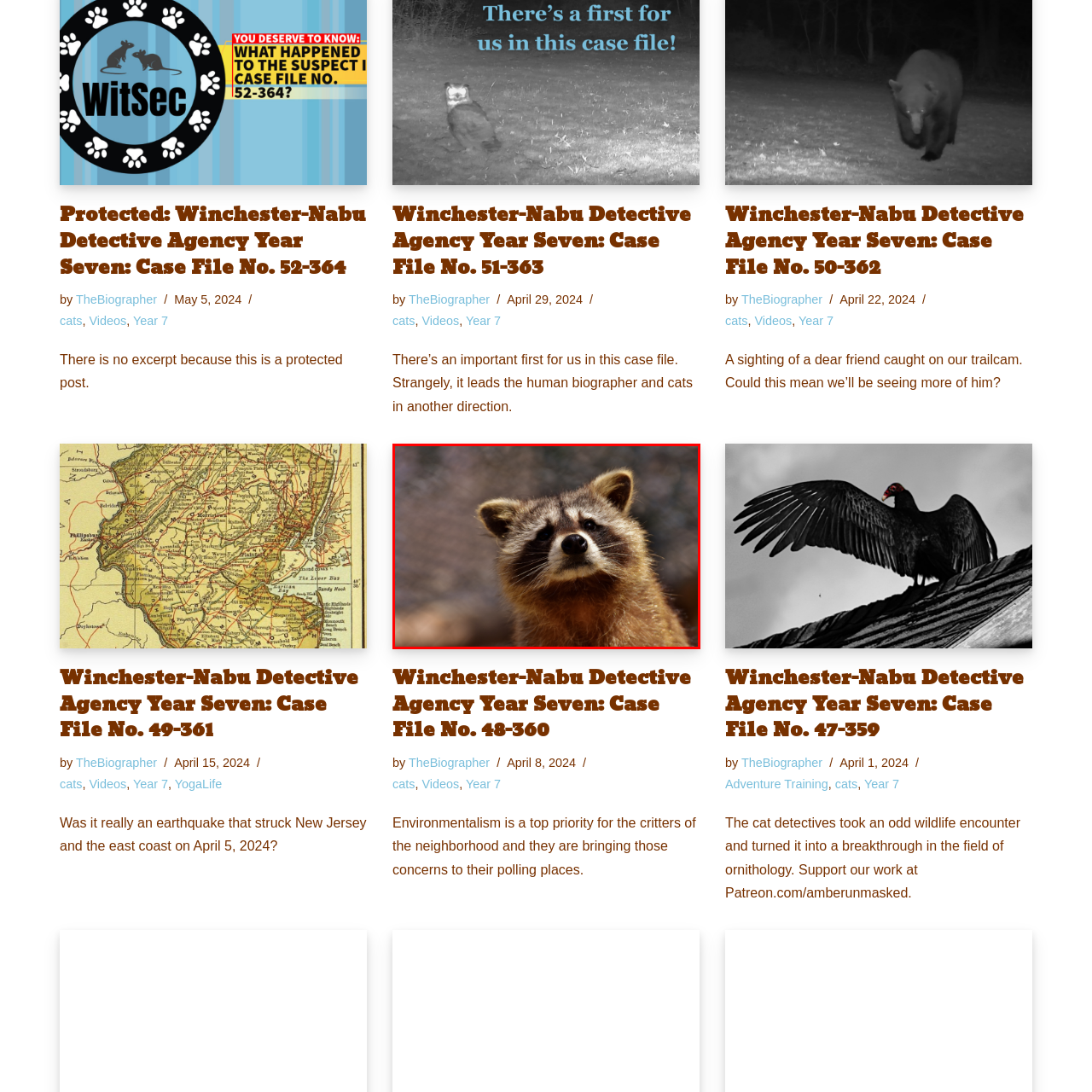What is the association of the image with?
View the image encased in the red bounding box and respond with a detailed answer informed by the visual information.

The image is associated with the 'Winchester-Nabu Detective Agency Year Seven: Case File No. 48-360', which suggests that it may play a role in a narrative focusing on wildlife and environmental themes.